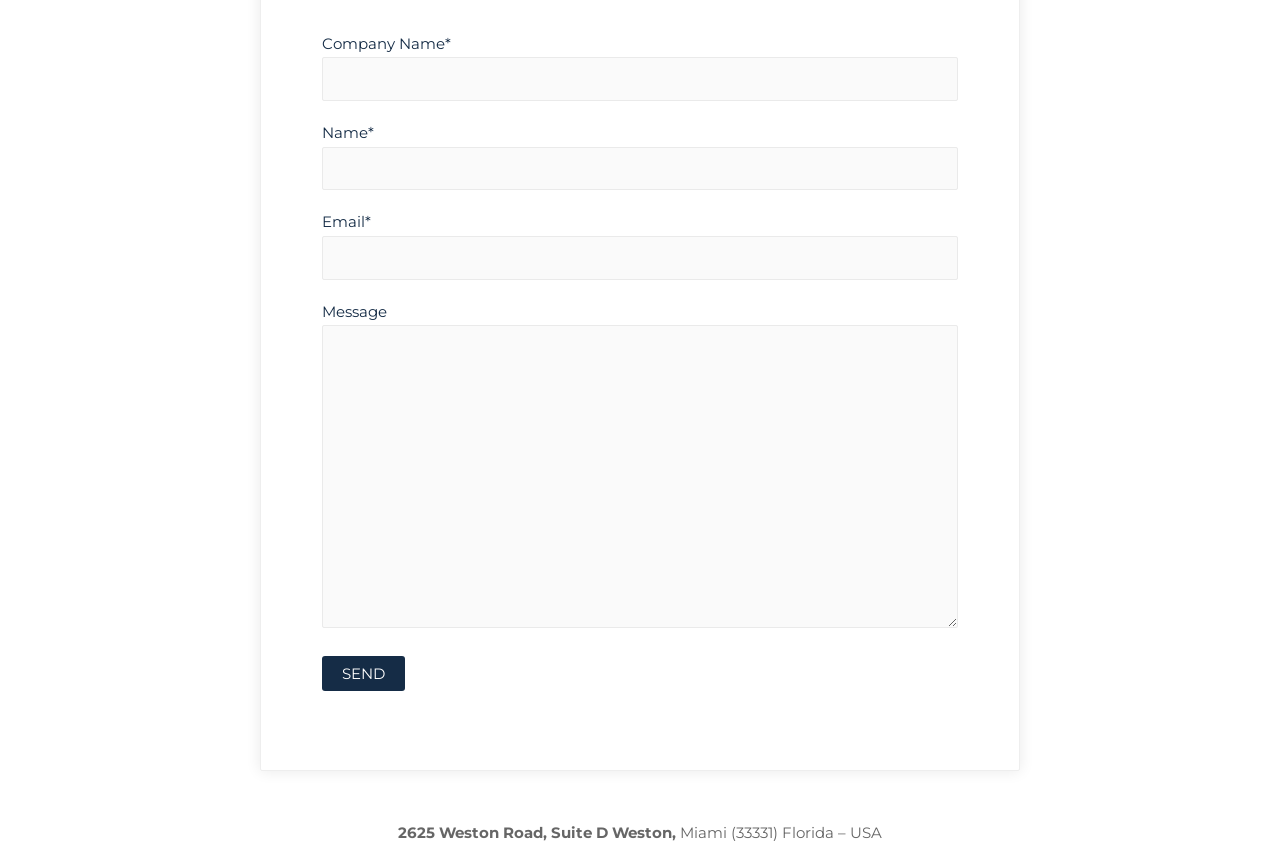What is the required information to send a message?
Look at the image and provide a short answer using one word or a phrase.

Company name, name, and email